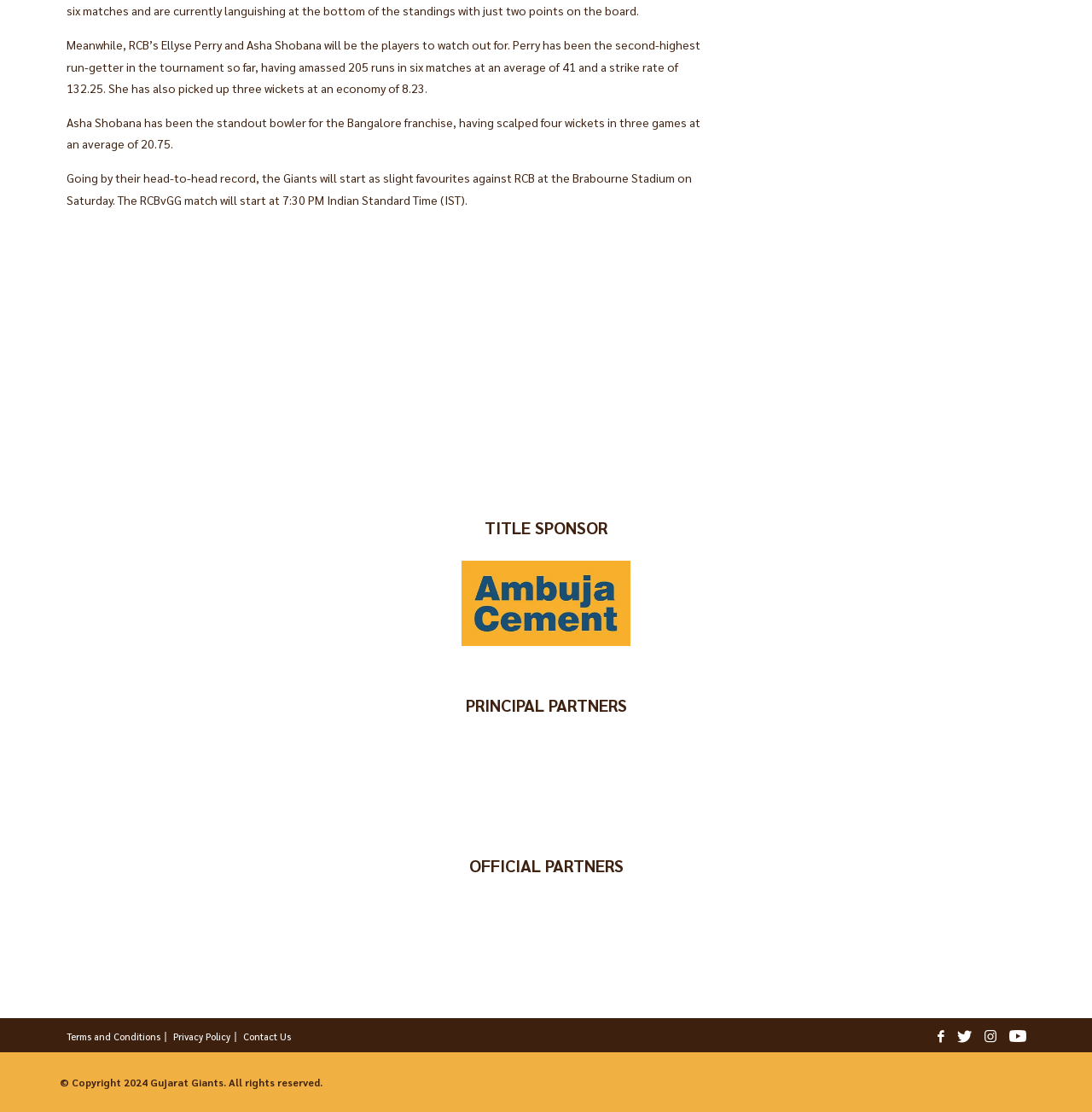Using the details in the image, give a detailed response to the question below:
What is the start time of the RCBvGG match?

According to the text, the RCBvGG match will start at 7:30 PM Indian Standard Time (IST) on Saturday.